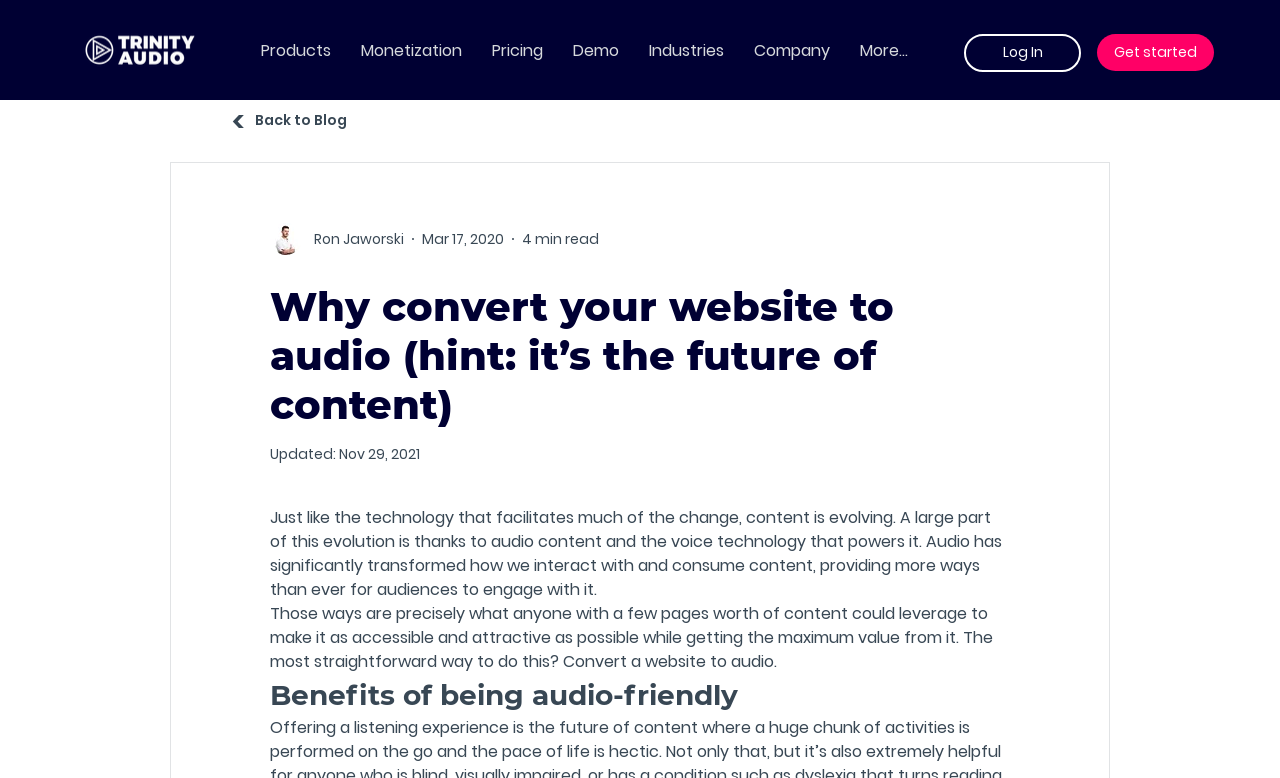What is the author's name of the article?
Your answer should be a single word or phrase derived from the screenshot.

Ron Jaworski